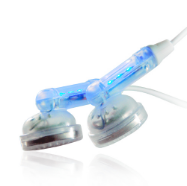Using the information from the screenshot, answer the following question thoroughly:
What type of occasions are the headphones ideal for?

The caption suggests that the headphones can be a fun accessory for parties or casual outings, offering an engaging experience with both sound and light.